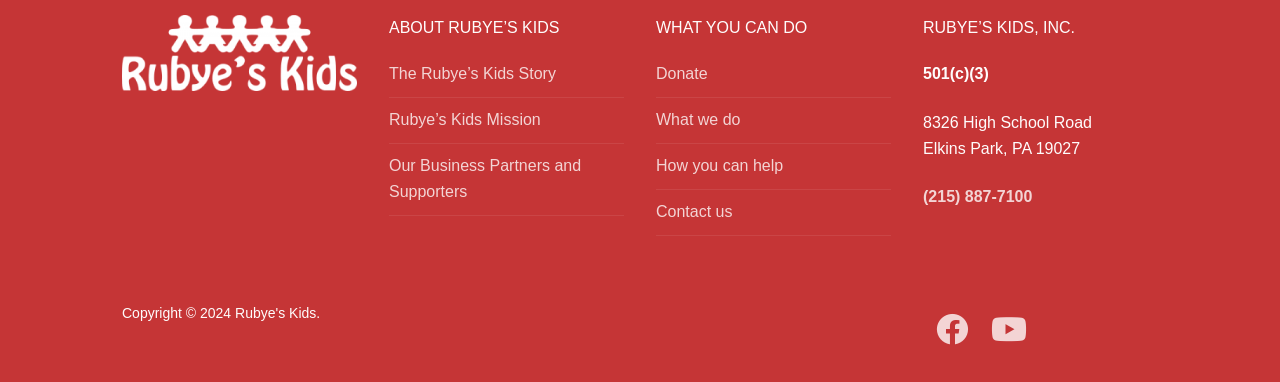Answer the following query with a single word or phrase:
How can I contact Rubye’s Kids?

Call (215) 887-7100